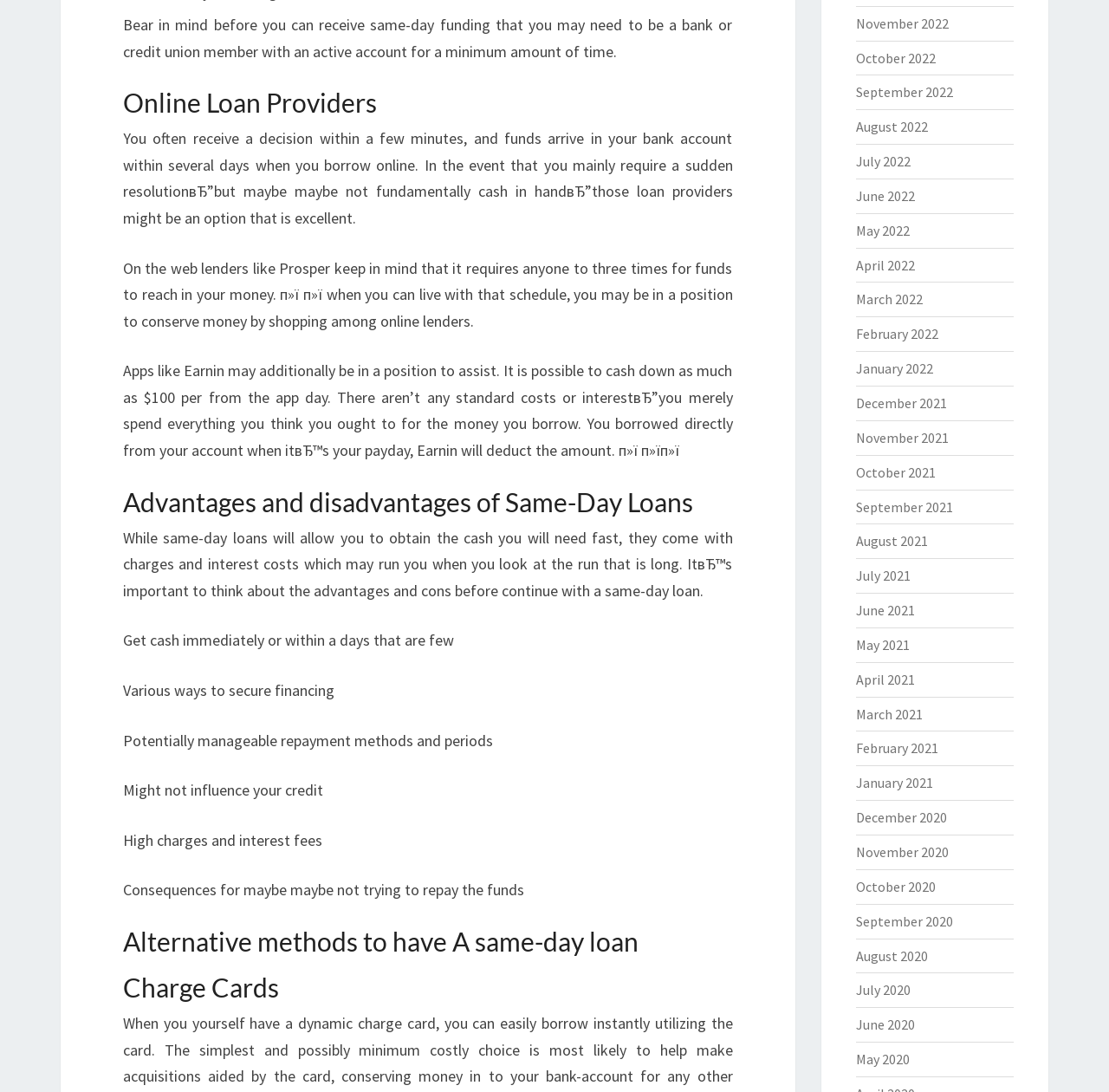What is the main topic of this webpage?
Based on the visual details in the image, please answer the question thoroughly.

Based on the headings and content of the webpage, it appears that the main topic is discussing same-day loans, their advantages and disadvantages, and alternative methods to obtain them.